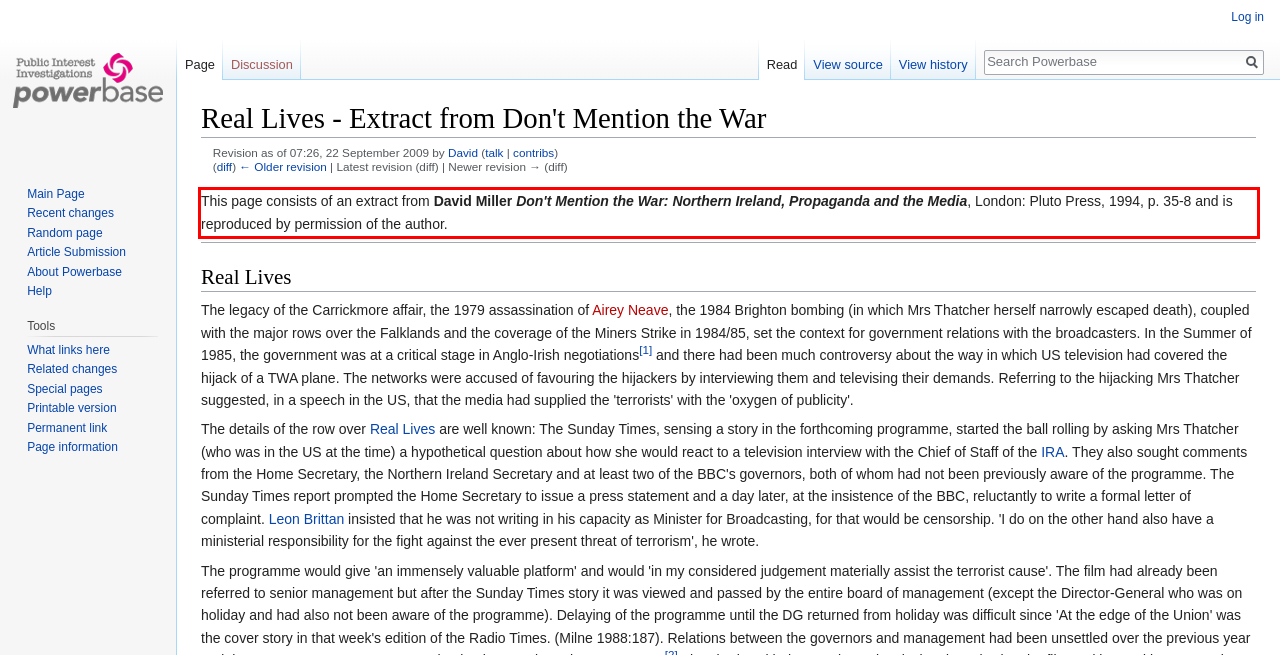You are provided with a screenshot of a webpage featuring a red rectangle bounding box. Extract the text content within this red bounding box using OCR.

This page consists of an extract from David Miller Don't Mention the War: Northern Ireland, Propaganda and the Media, London: Pluto Press, 1994, p. 35-8 and is reproduced by permission of the author.